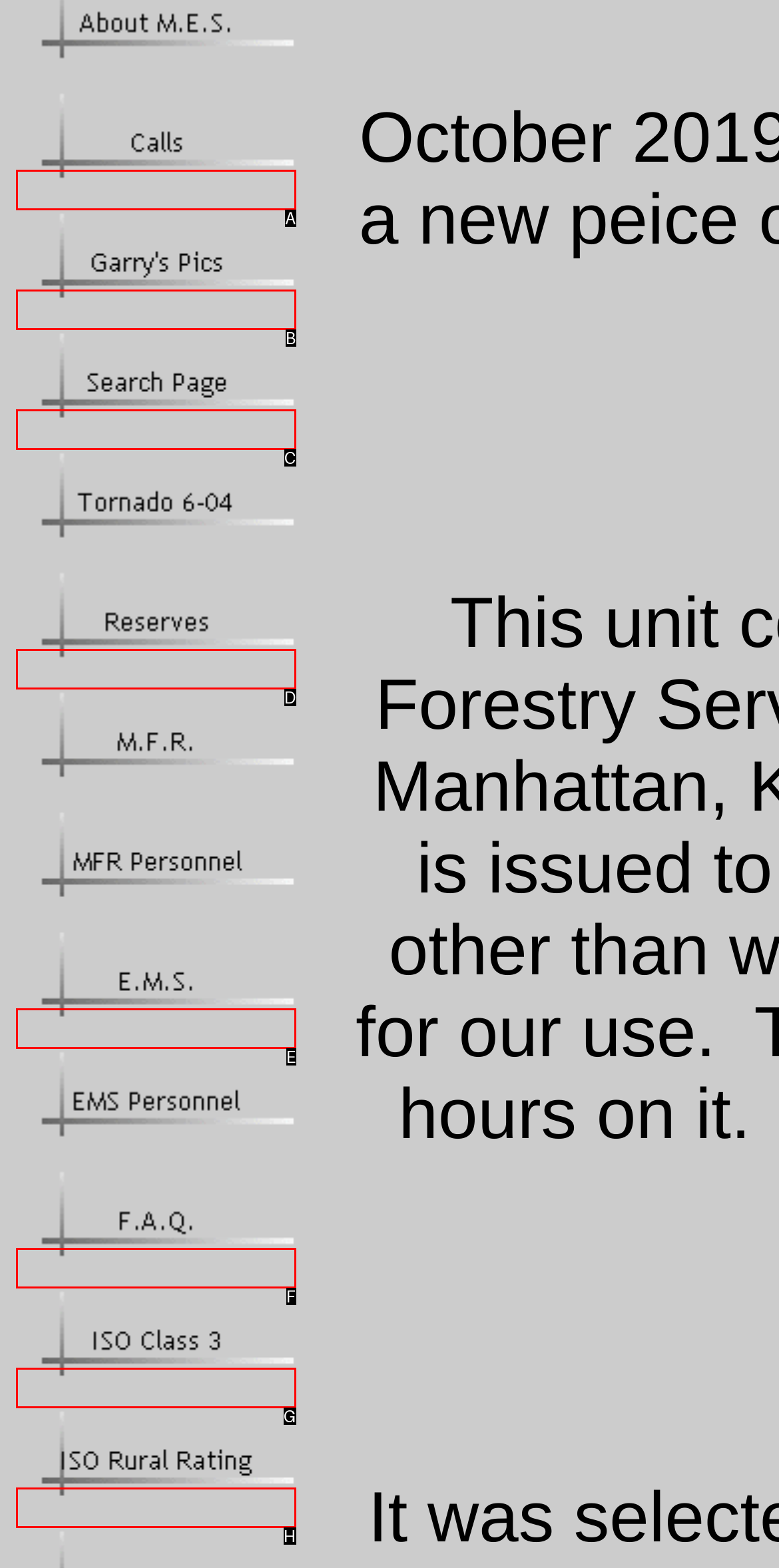Choose the option that best matches the element: alt="Search Page" name="MSFPnav6"
Respond with the letter of the correct option.

C